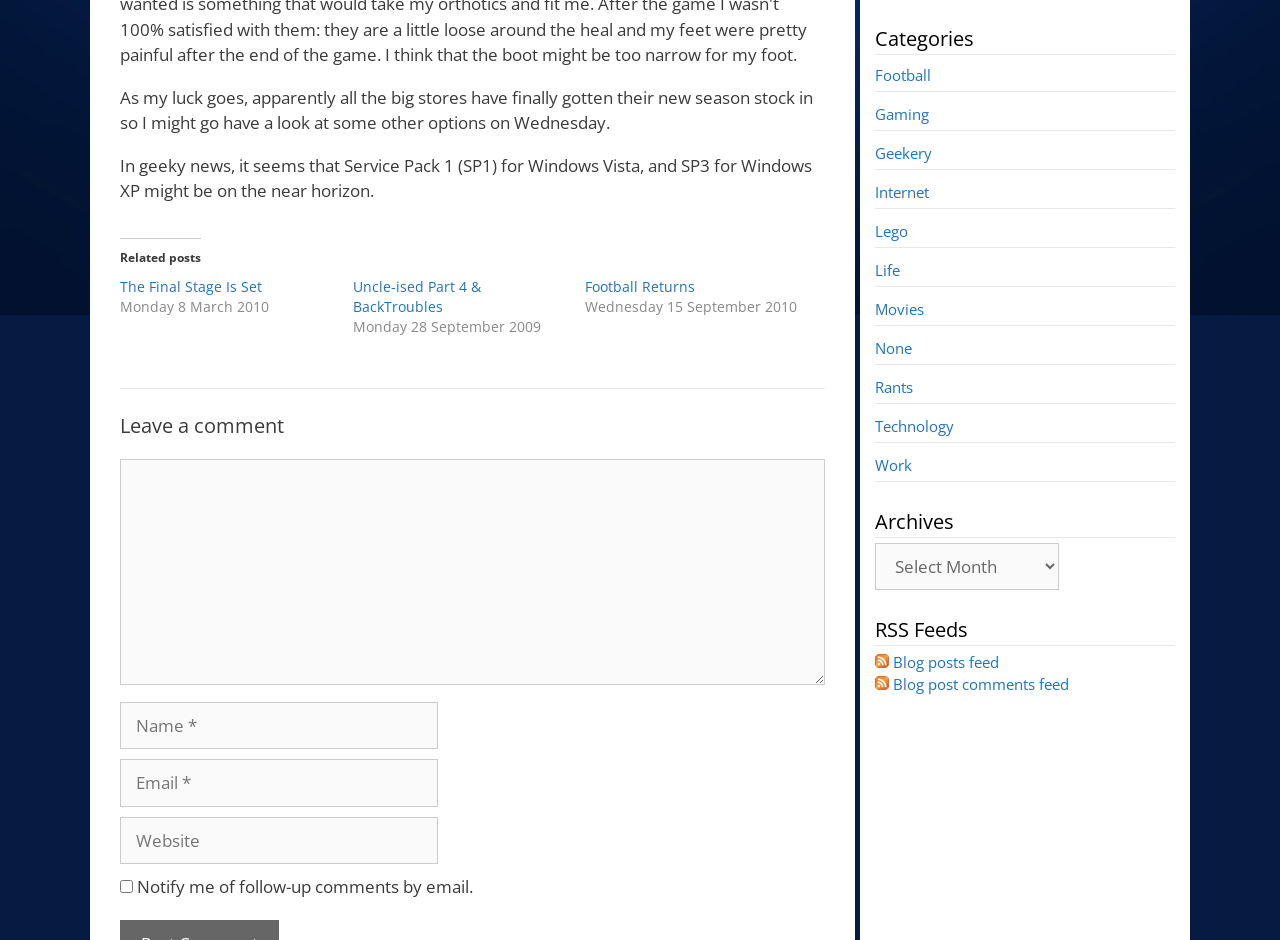Provide the bounding box coordinates of the HTML element this sentence describes: "Movies". The bounding box coordinates consist of four float numbers between 0 and 1, i.e., [left, top, right, bottom].

[0.684, 0.318, 0.722, 0.339]